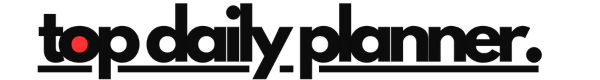Answer the question with a brief word or phrase:
What is the distinctive feature of the typography in the logo?

Red dot